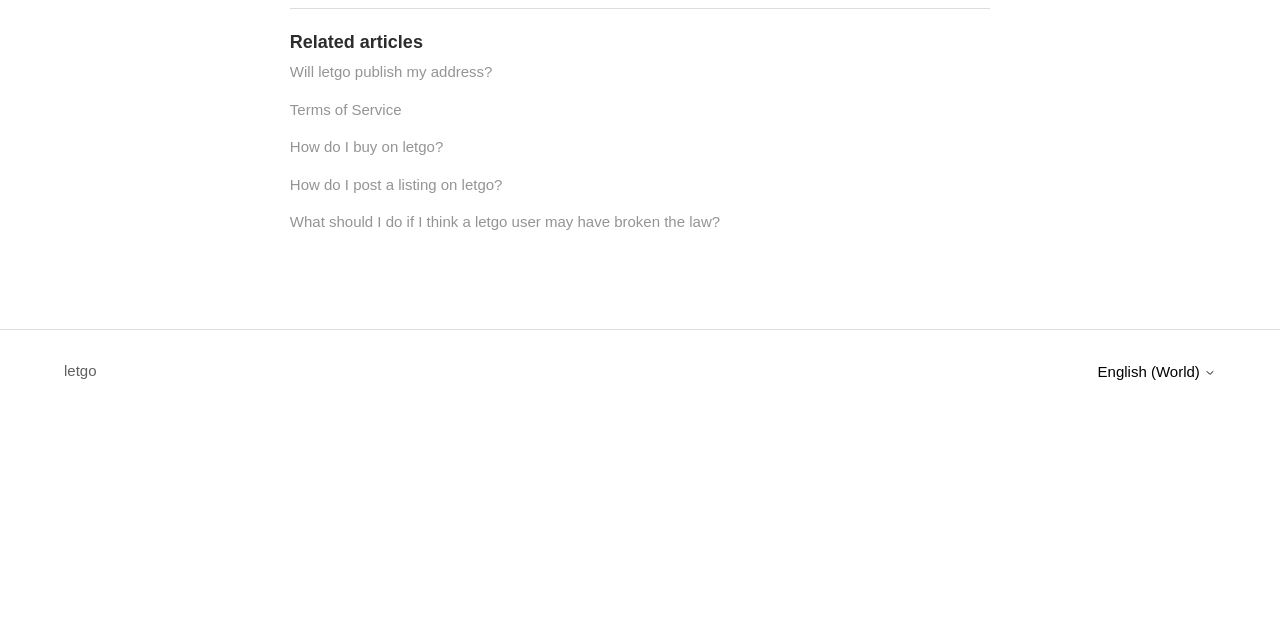Based on the element description: "English (World)", identify the bounding box coordinates for this UI element. The coordinates must be four float numbers between 0 and 1, listed as [left, top, right, bottom].

[0.857, 0.568, 0.95, 0.594]